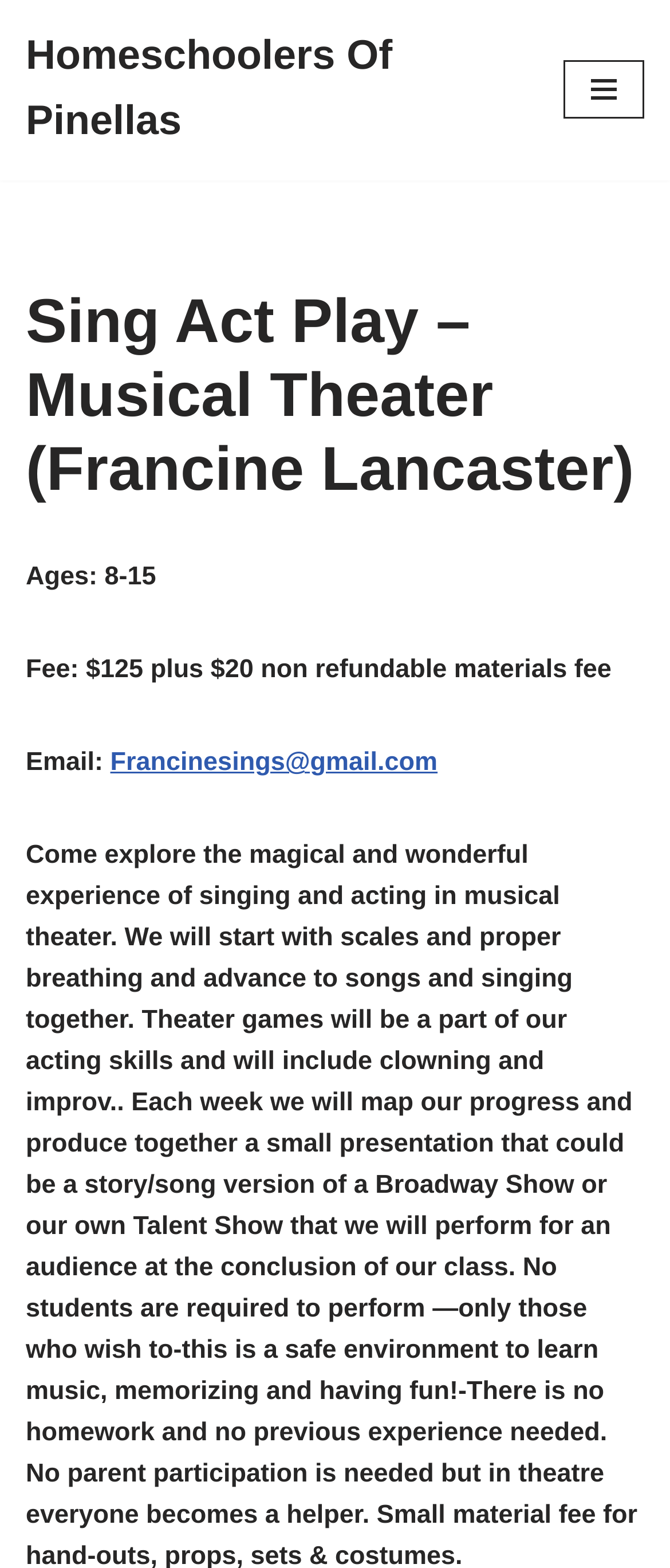How much is the non-refundable materials fee?
Answer the question with a detailed explanation, including all necessary information.

I found the answer by examining the static text element that says 'Fee: $125 plus $20 non refundable materials fee' which is located below the age range information.